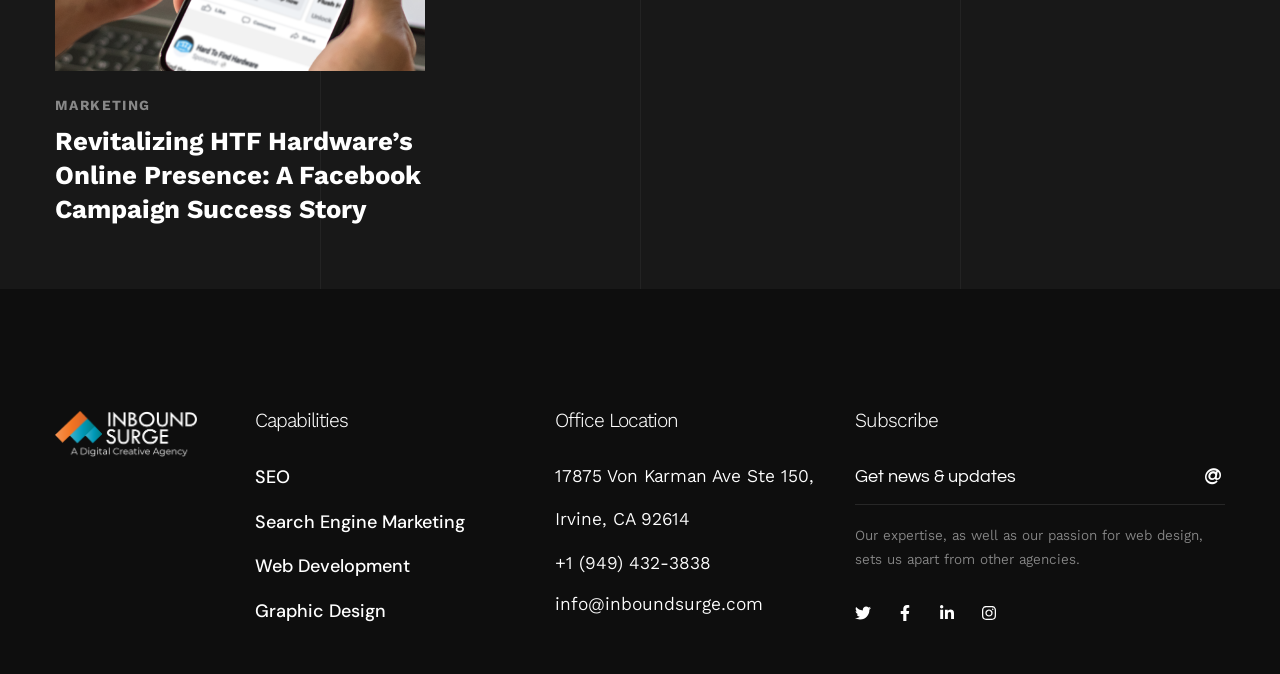Please specify the bounding box coordinates of the clickable section necessary to execute the following command: "Click on the 'SEO' button".

[0.199, 0.68, 0.227, 0.736]